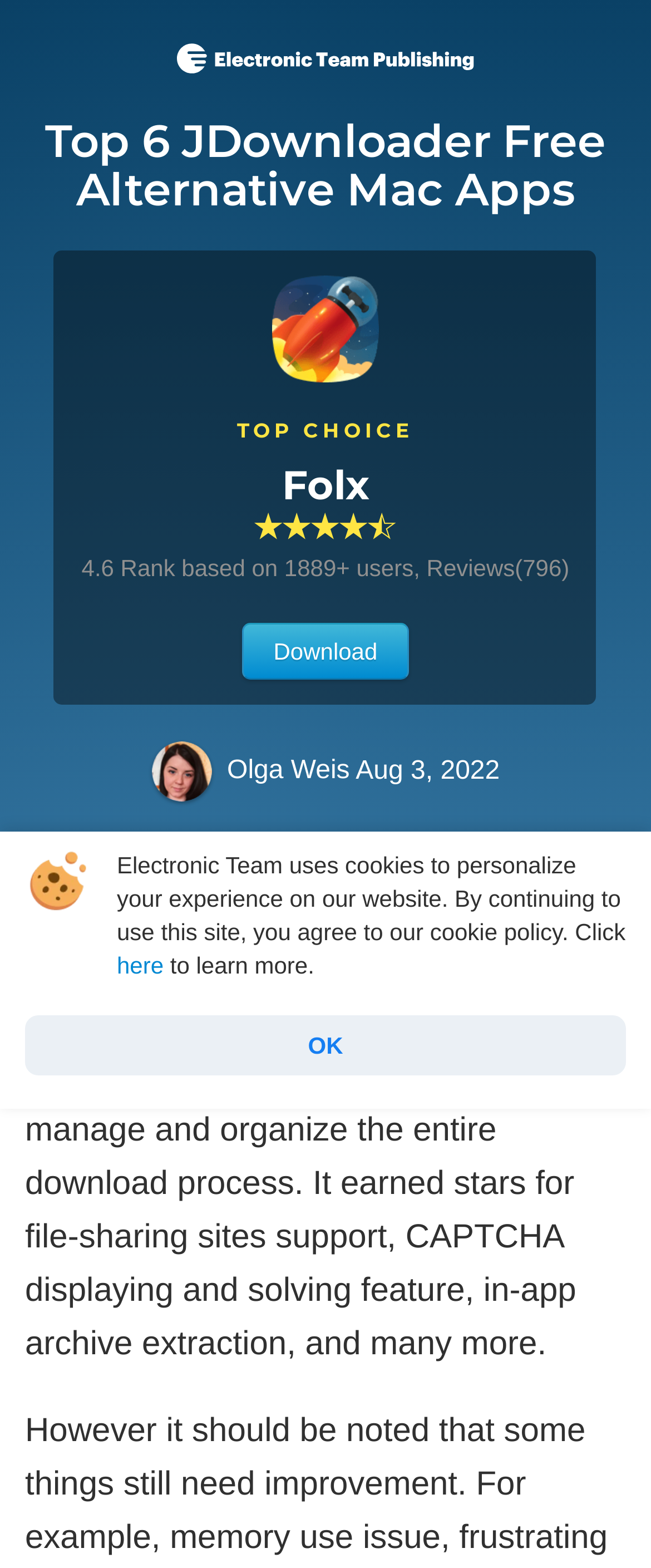Generate a detailed explanation of the webpage's features and information.

This webpage is about finding a free alternative to JDownloader for Mac. At the top, there is a cookie policy notification with a link to learn more, accompanied by a "OK" button. Below this notification, there is a table with three rows. The first row contains the website's logo, "Electronic Team", with a link to the team's page. 

The second row has a heading "Top 6 JDownloader Free Alternative Mac Apps" and features an app called Folx, which is marked as the top choice. There is a logo of Folx, a rating of 4.6 based on 1889+ user reviews, and a "Download" link. 

The third row contains information about the author, Olga Weis, with her image, a link to her profile, and the date of publication, August 3, 2022. 

Below the table, there is a paragraph of text that describes JDownloader, a tool for managing and organizing the download process, highlighting its features such as file-sharing sites support, CAPTCHA displaying and solving, and in-app archive extraction.